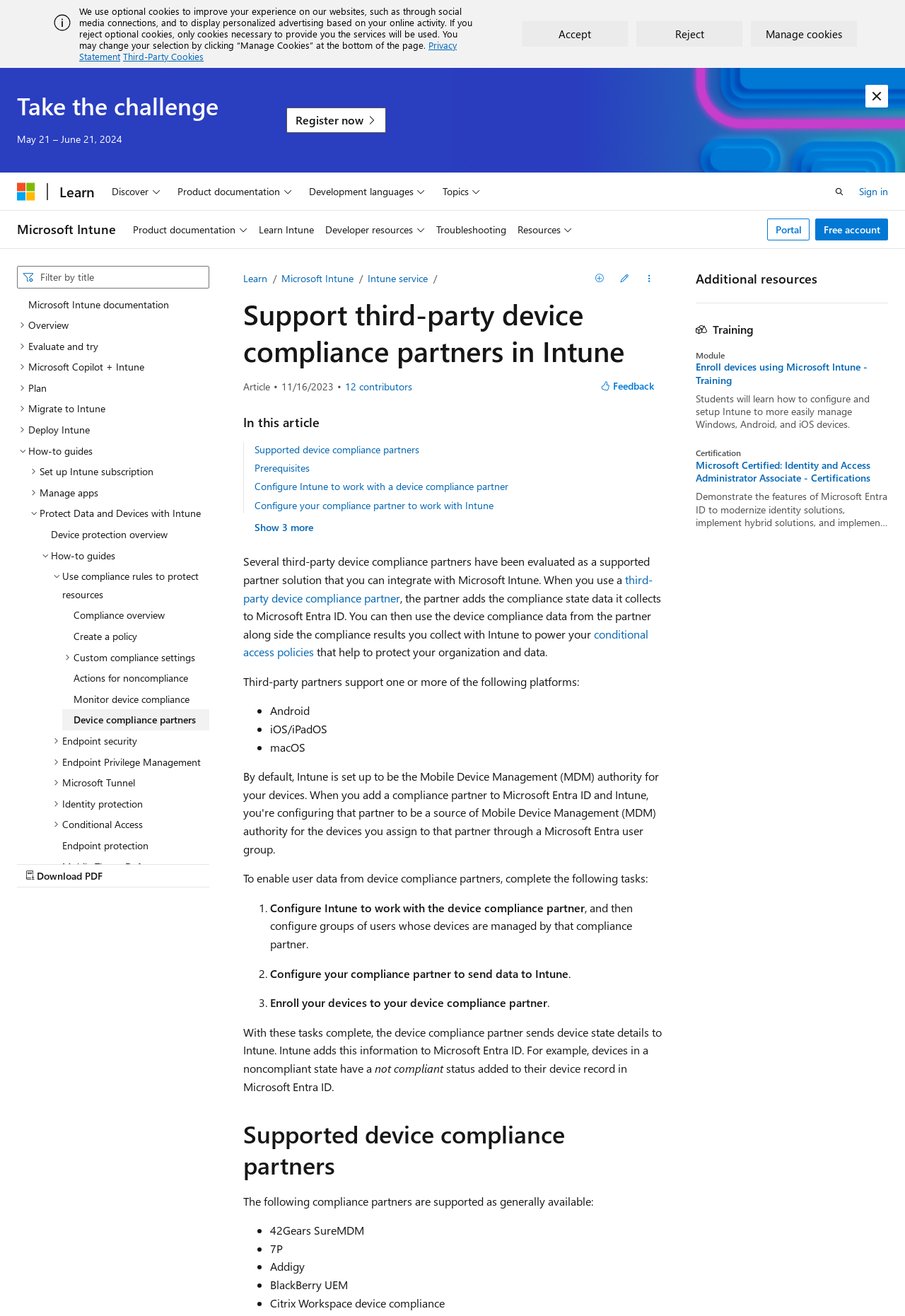Please determine the bounding box coordinates of the element to click on in order to accomplish the following task: "Click on Register now". Ensure the coordinates are four float numbers ranging from 0 to 1, i.e., [left, top, right, bottom].

[0.316, 0.082, 0.427, 0.101]